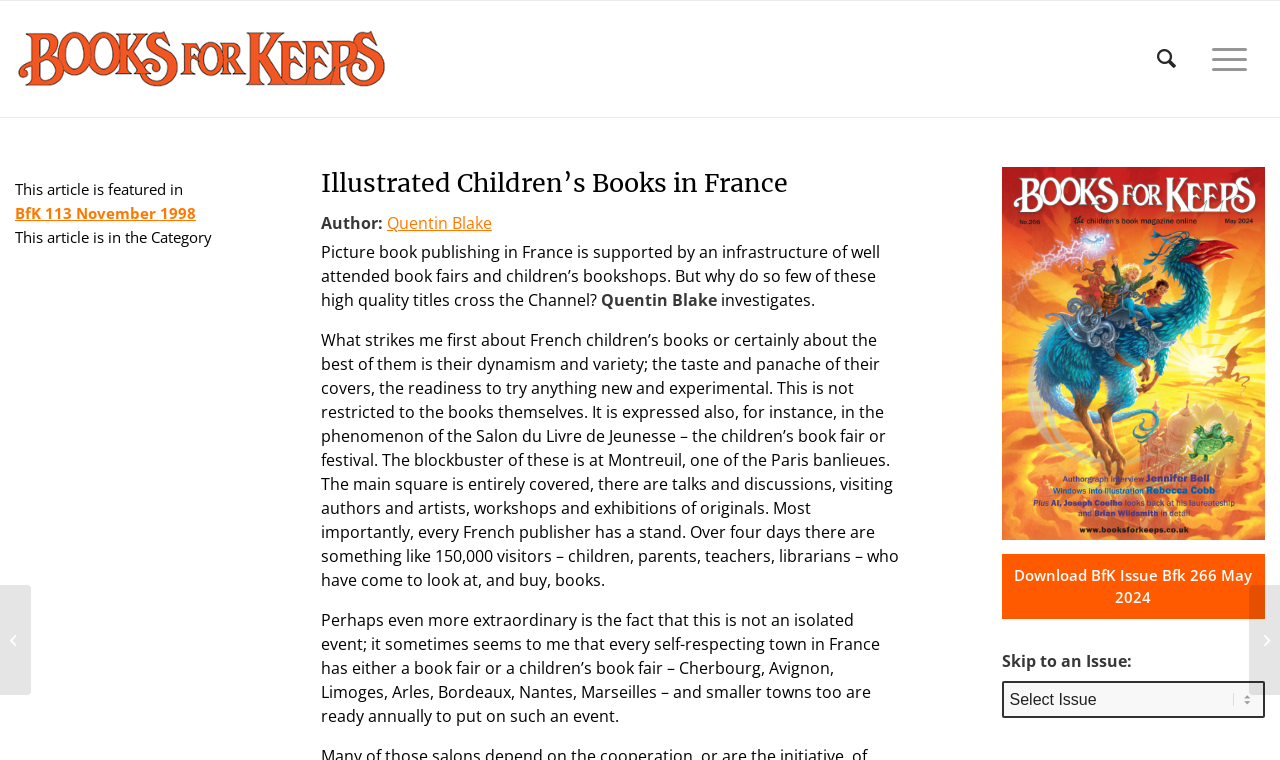Pinpoint the bounding box coordinates of the clickable area necessary to execute the following instruction: "Click on the 'Menu' link". The coordinates should be given as four float numbers between 0 and 1, namely [left, top, right, bottom].

[0.933, 0.001, 0.988, 0.154]